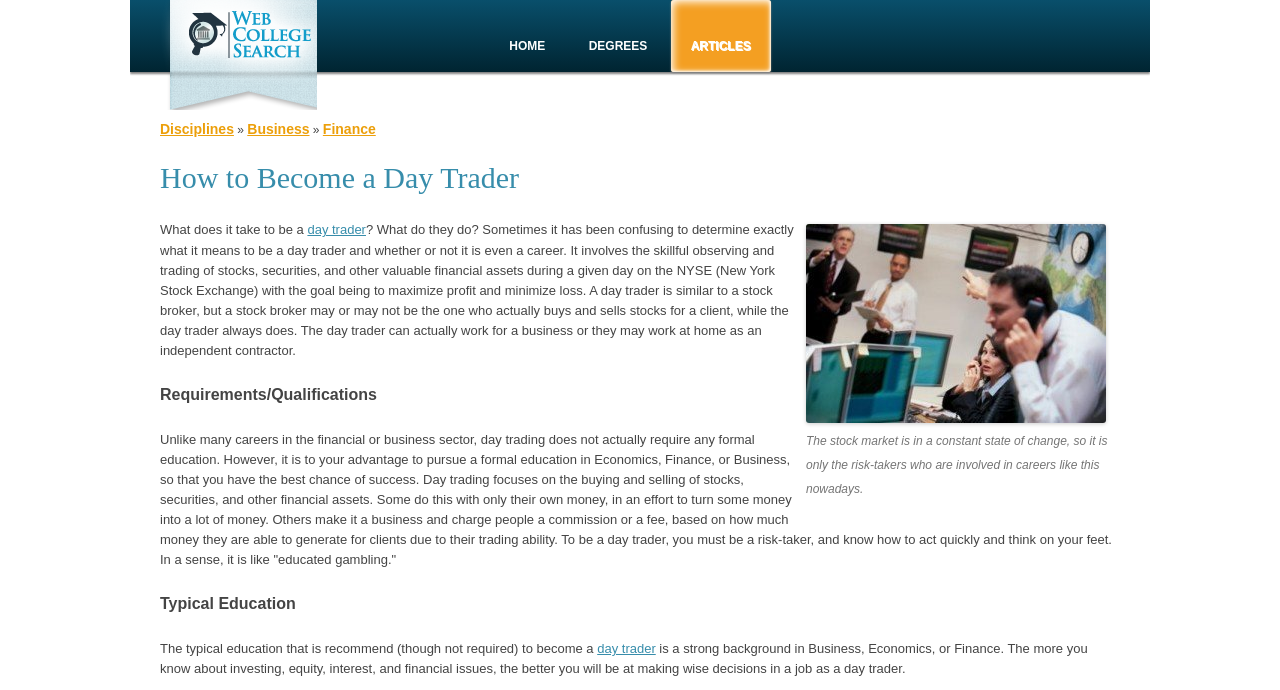Examine the screenshot and answer the question in as much detail as possible: What is the difference between a day trader and a stock broker?

According to the webpage, a day trader is similar to a stock broker, but a stock broker may or may not be the one who actually buys and sells stocks for a client, whereas a day trader always does.